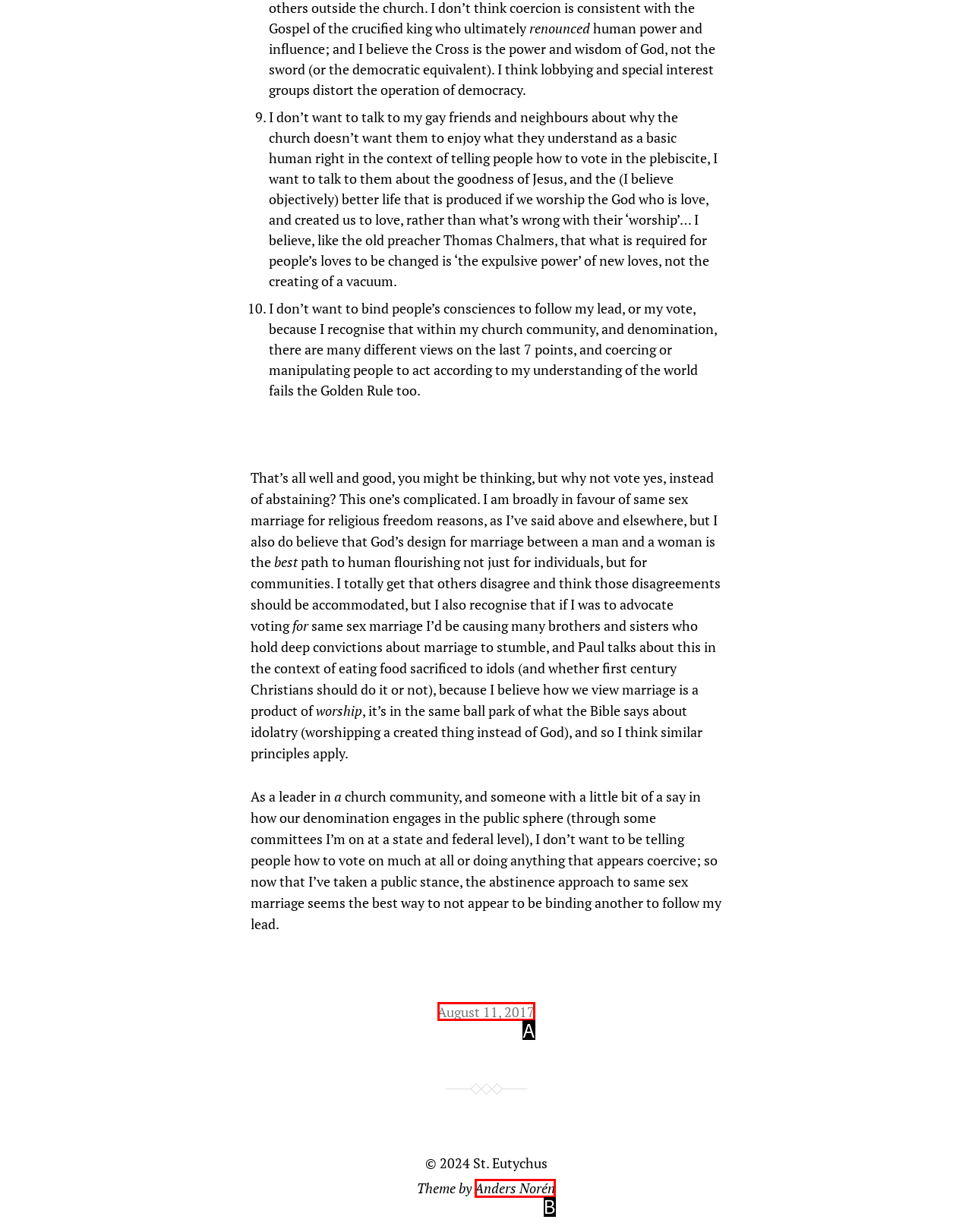Determine which option aligns with the description: August 11, 2017. Provide the letter of the chosen option directly.

A